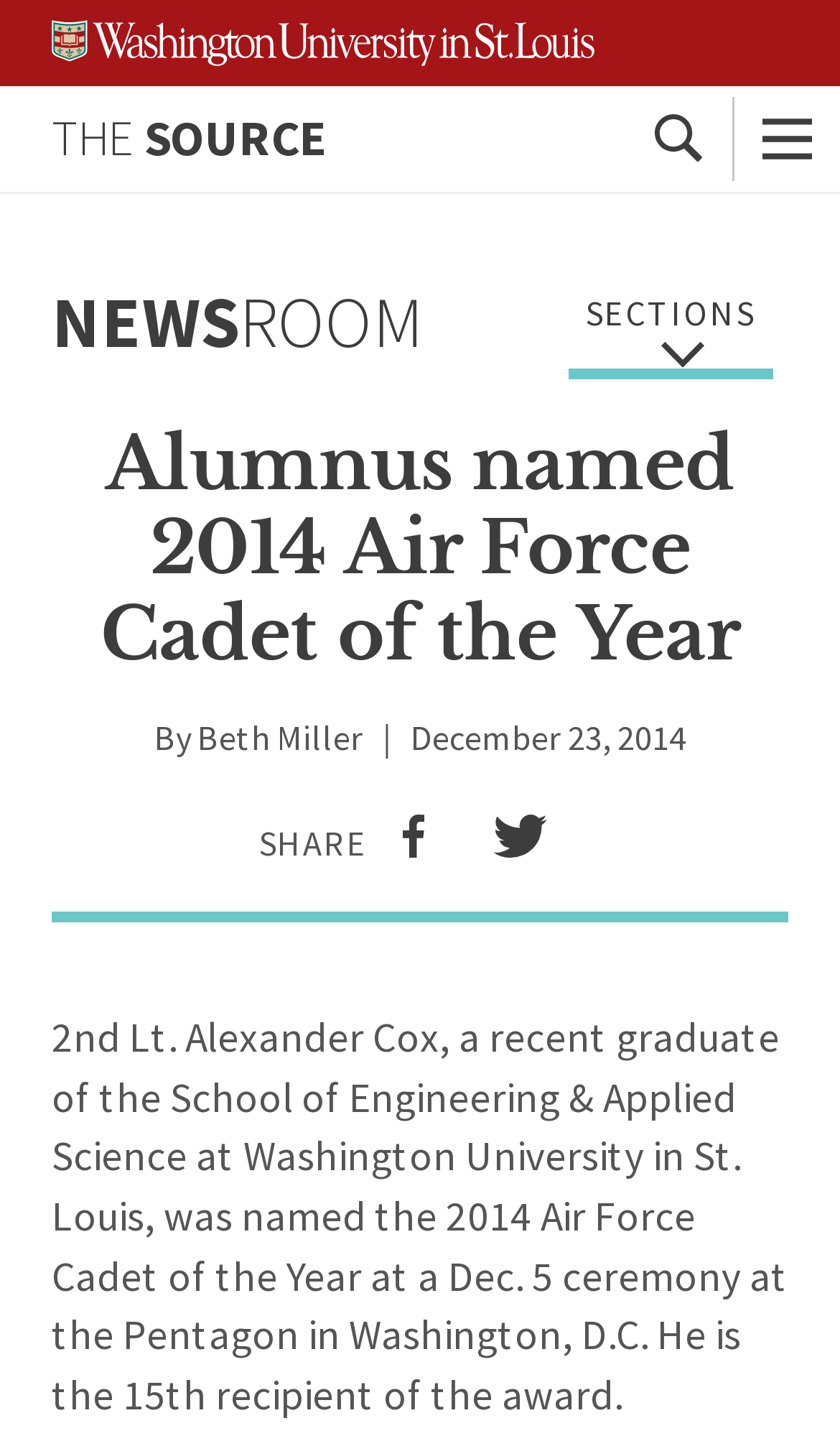Who wrote the article?
With the help of the image, please provide a detailed response to the question.

The answer can be found in the byline of the article, where it is stated 'By Beth Miller'.